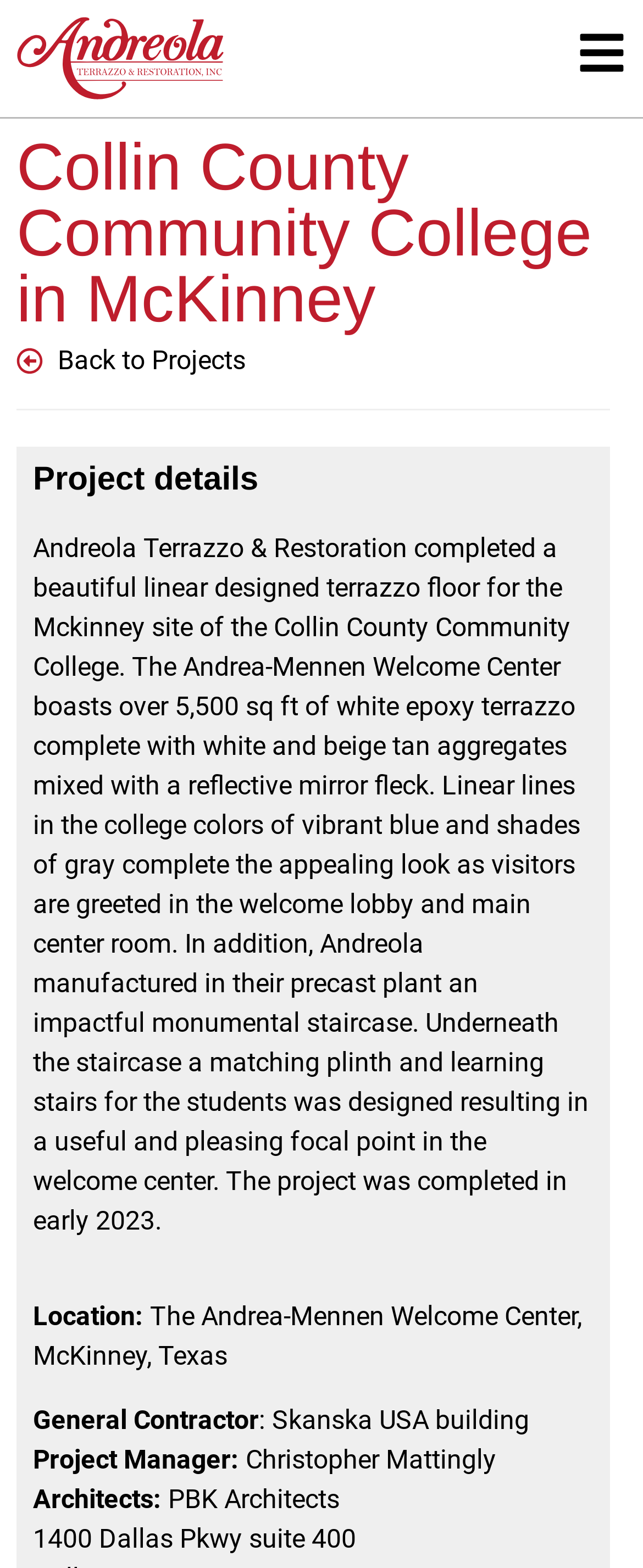Please reply with a single word or brief phrase to the question: 
What is the name of the community college?

Collin County Community College